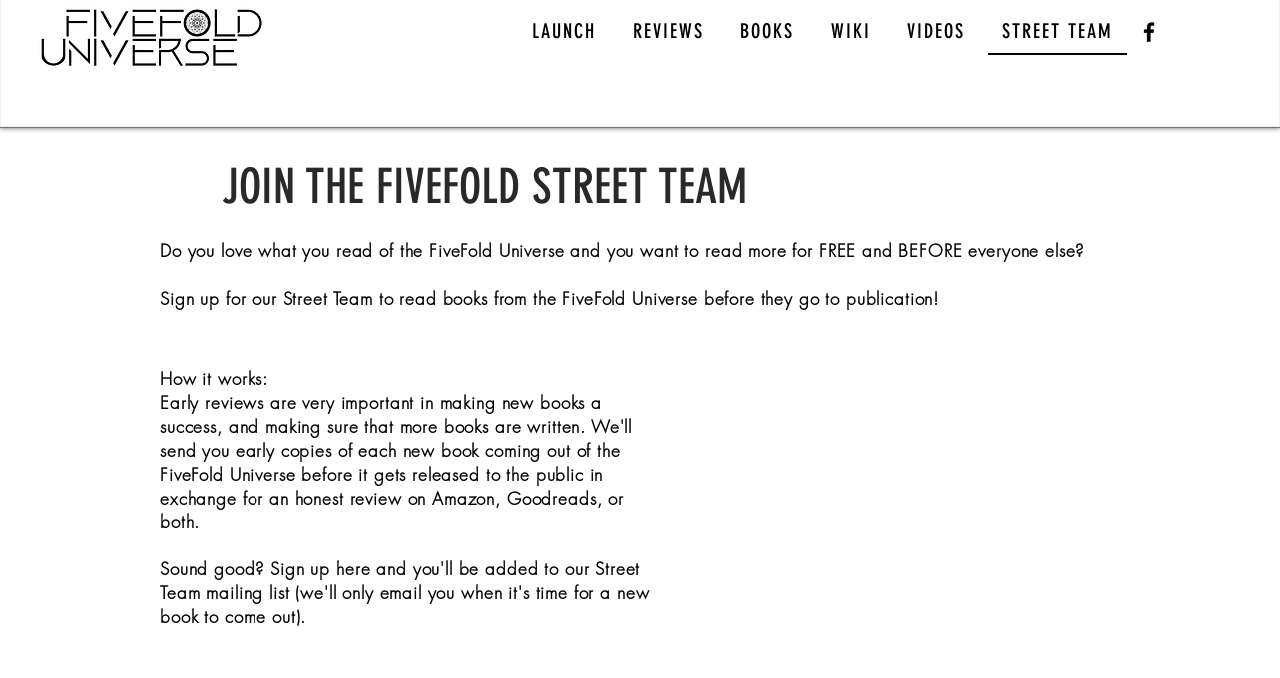From the webpage screenshot, identify the region described by aria-label="Facebook". Provide the bounding box coordinates as (top-left x, top-left y, bottom-right x, bottom-right y), with each value being a floating point number between 0 and 1.

[0.888, 0.028, 0.908, 0.066]